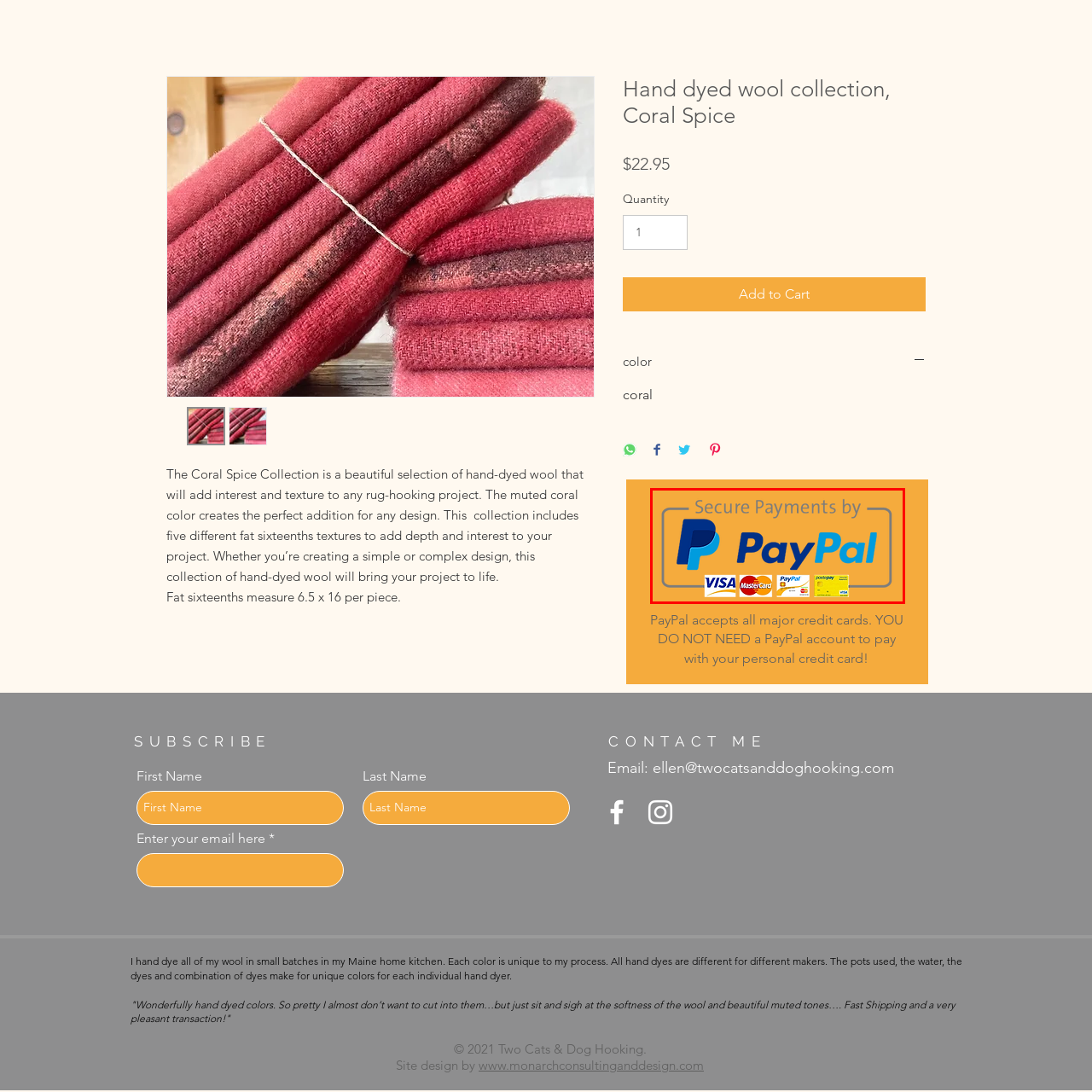What is the purpose of this image on ecommerce websites?
Direct your attention to the image encased in the red bounding box and answer the question thoroughly, relying on the visual data provided.

The caption states that this image is often used on ecommerce websites to reassure customers about secure payment options available during their shopping experience, emphasizing the safety and reliability of using PayPal for online transactions.